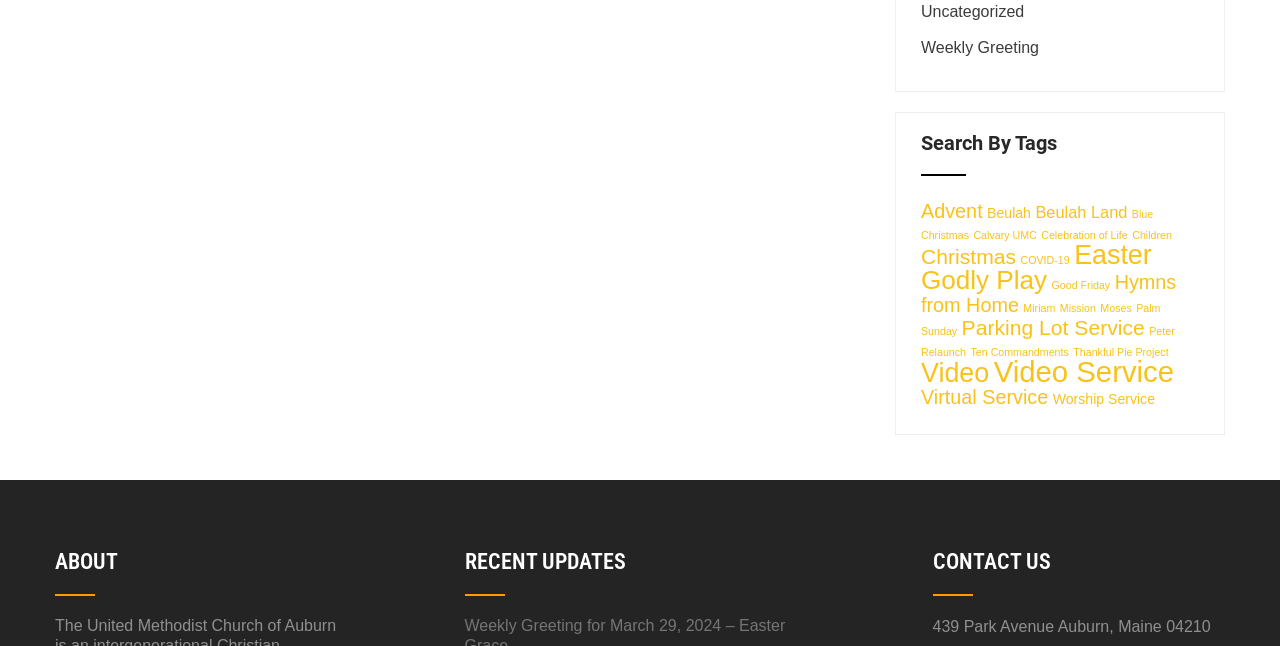Please identify the bounding box coordinates of the area that needs to be clicked to fulfill the following instruction: "Contact the church."

[0.729, 0.851, 0.957, 0.923]